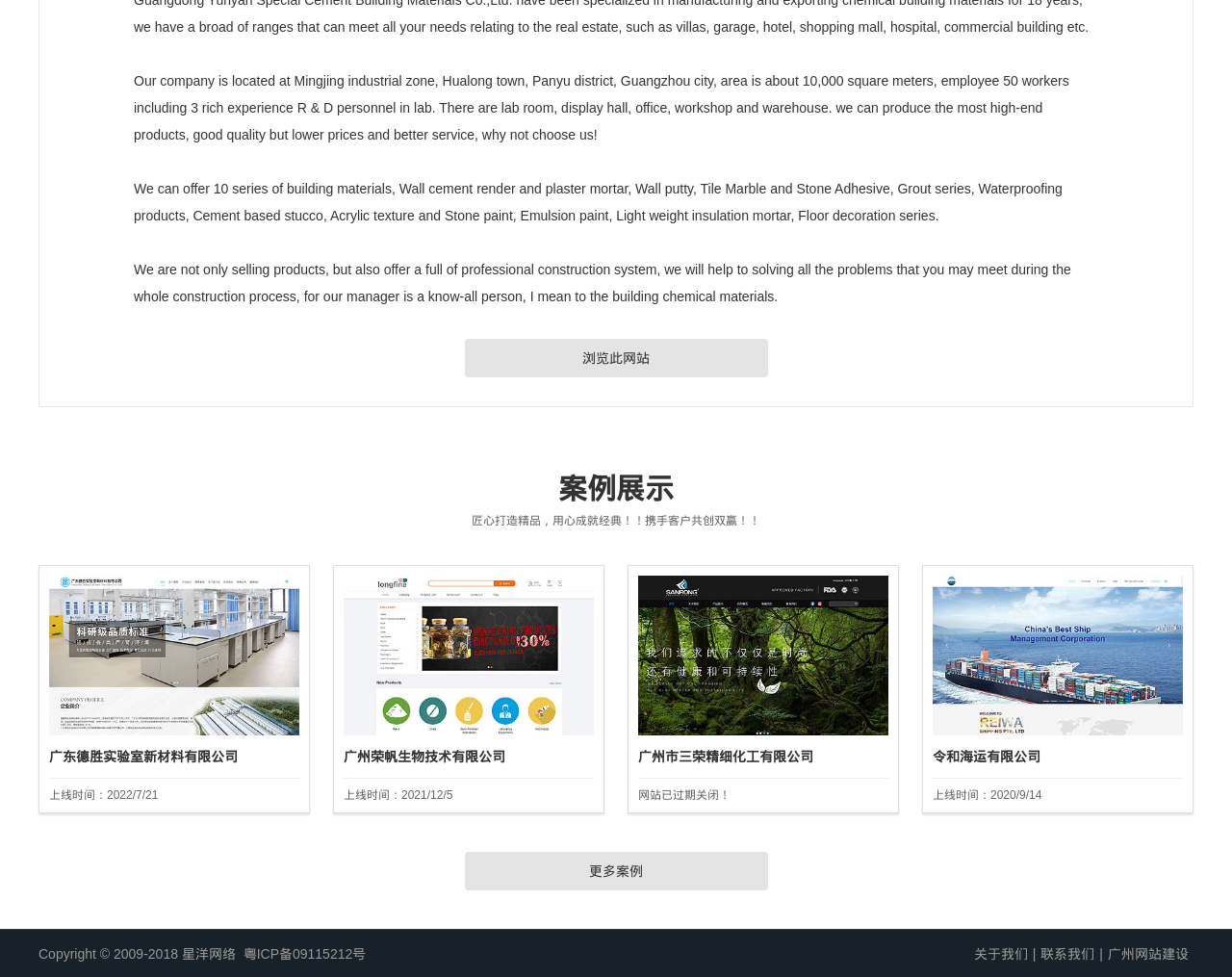Please identify the bounding box coordinates of where to click in order to follow the instruction: "Learn about us".

[0.79, 0.969, 0.834, 0.985]